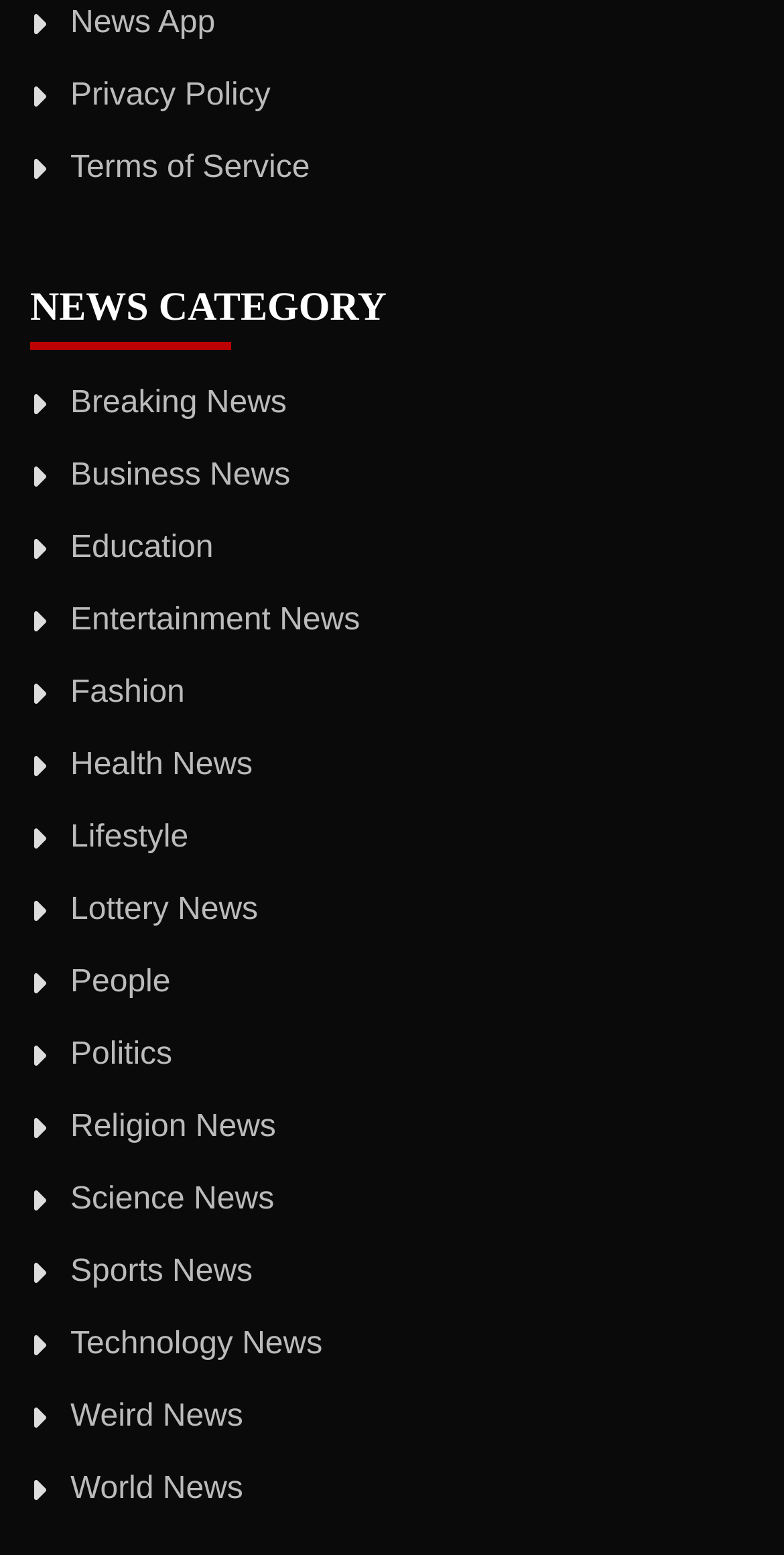Please respond to the question using a single word or phrase:
How many links are there at the top of the page?

3